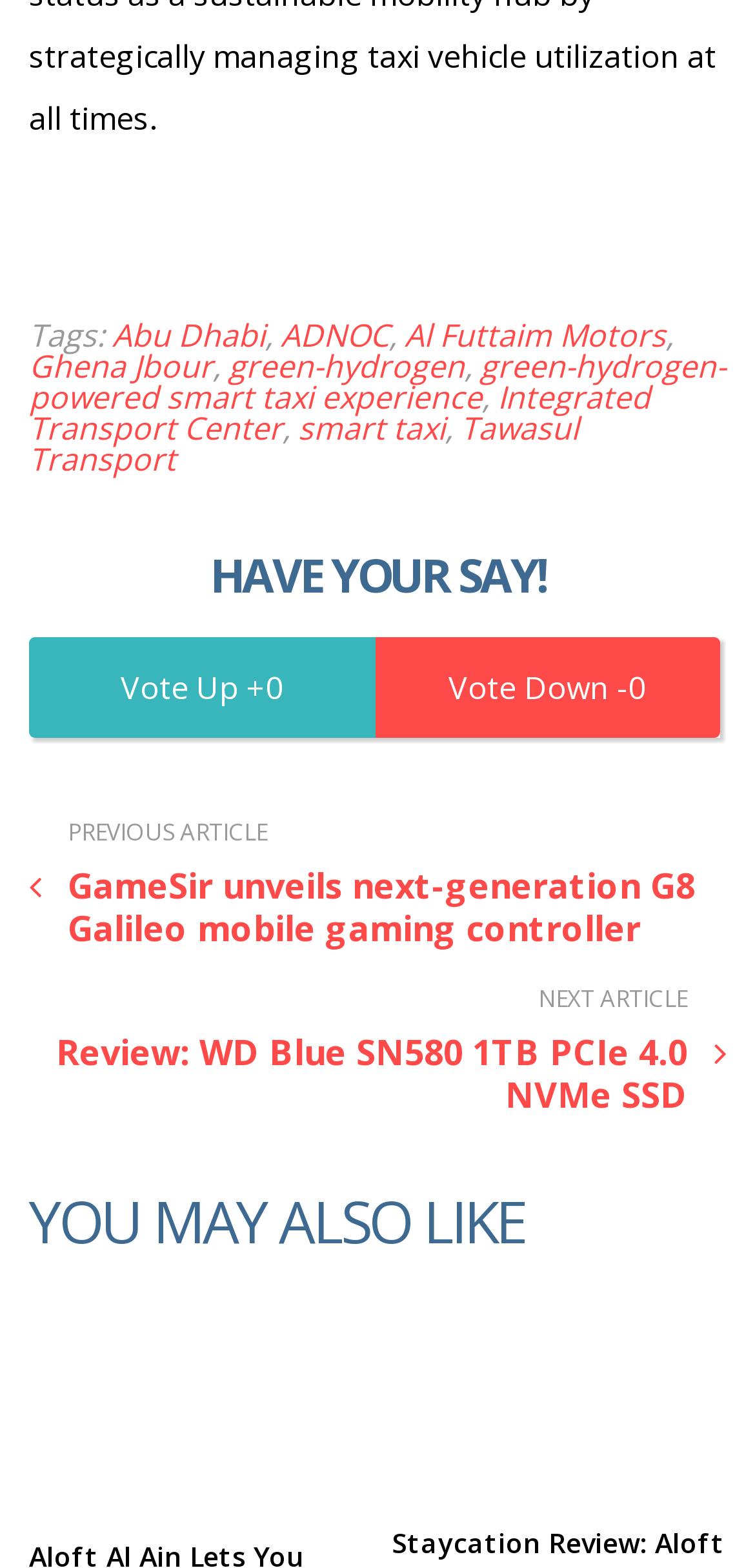How many links are there in the webpage?
Observe the image and answer the question with a one-word or short phrase response.

13